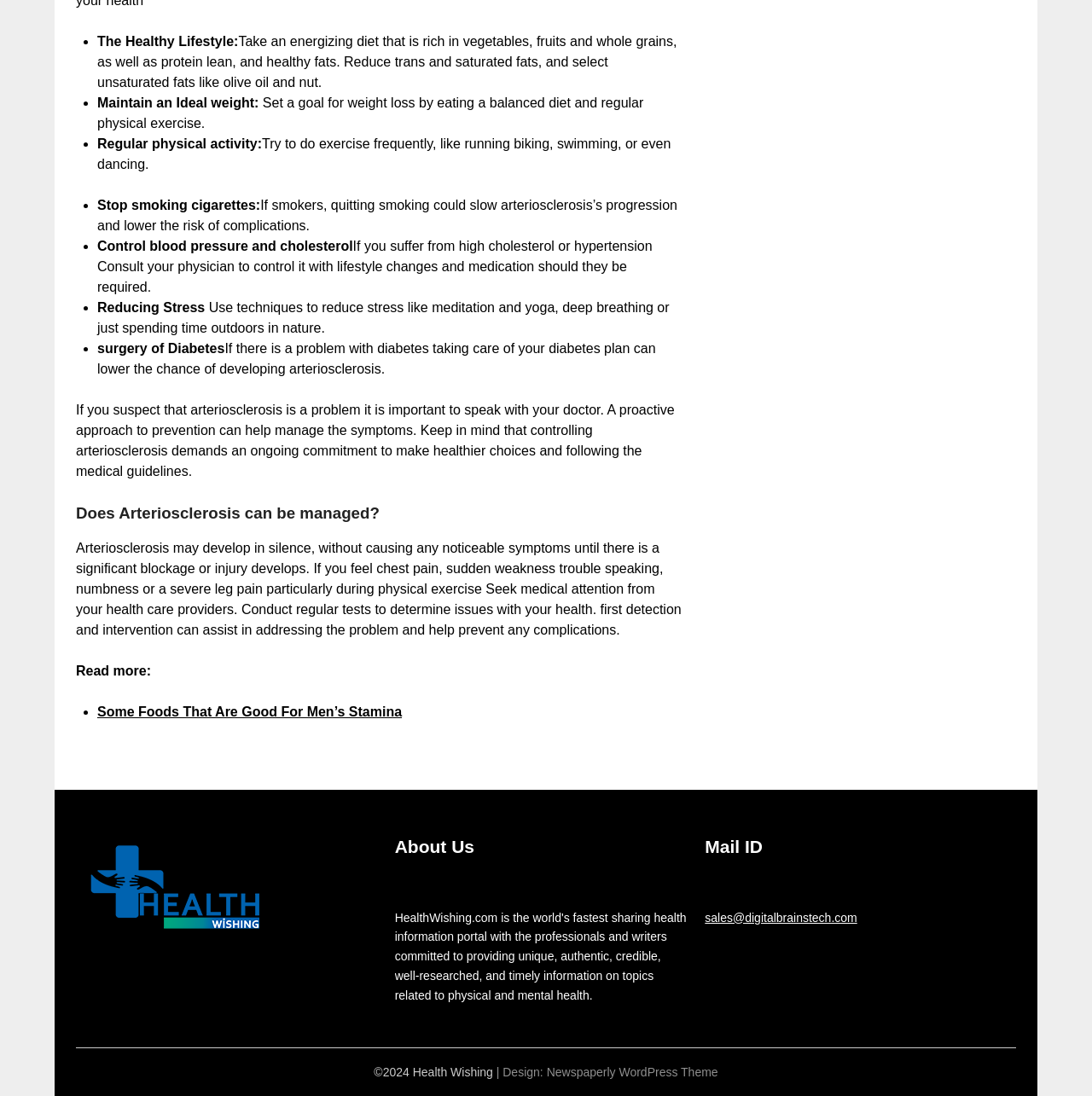Answer the question with a single word or phrase: 
What is the link provided at the end of the article?

Some Foods That Are Good For Men’s Stamina